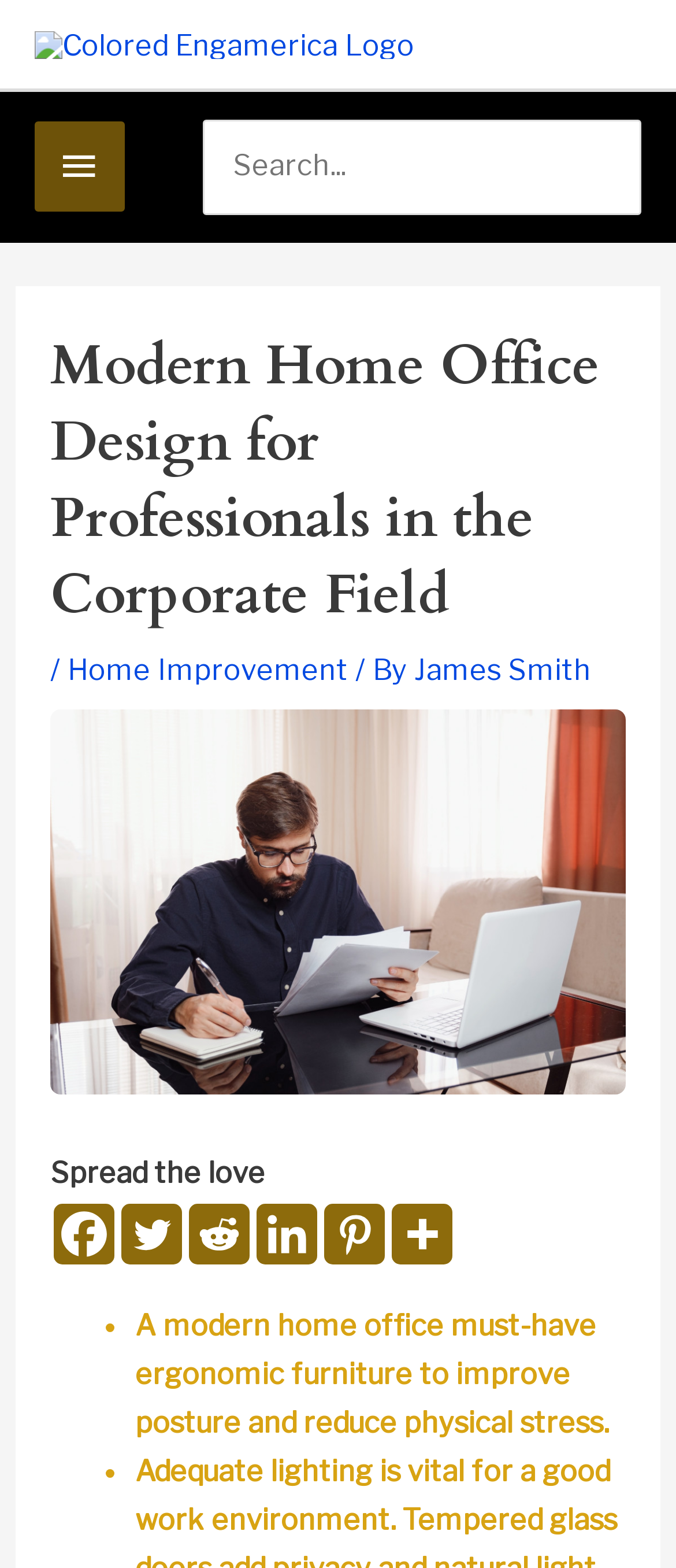Please specify the coordinates of the bounding box for the element that should be clicked to carry out this instruction: "Share on Facebook". The coordinates must be four float numbers between 0 and 1, formatted as [left, top, right, bottom].

[0.079, 0.768, 0.169, 0.807]